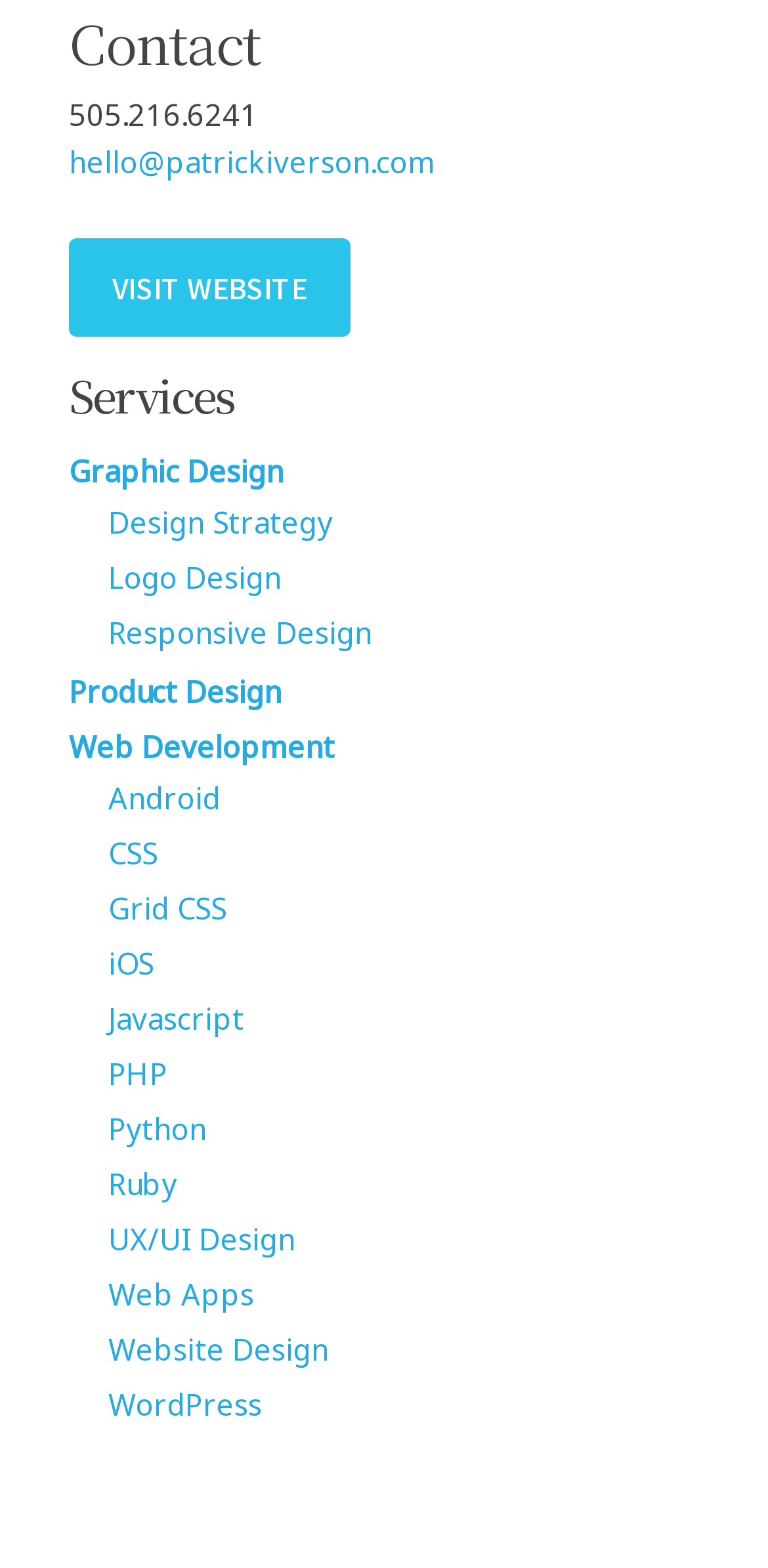For the element described, predict the bounding box coordinates as (top-left x, top-left y, bottom-right x, bottom-right y). All values should be between 0 and 1. Element description: PHP

[0.141, 0.672, 0.218, 0.697]